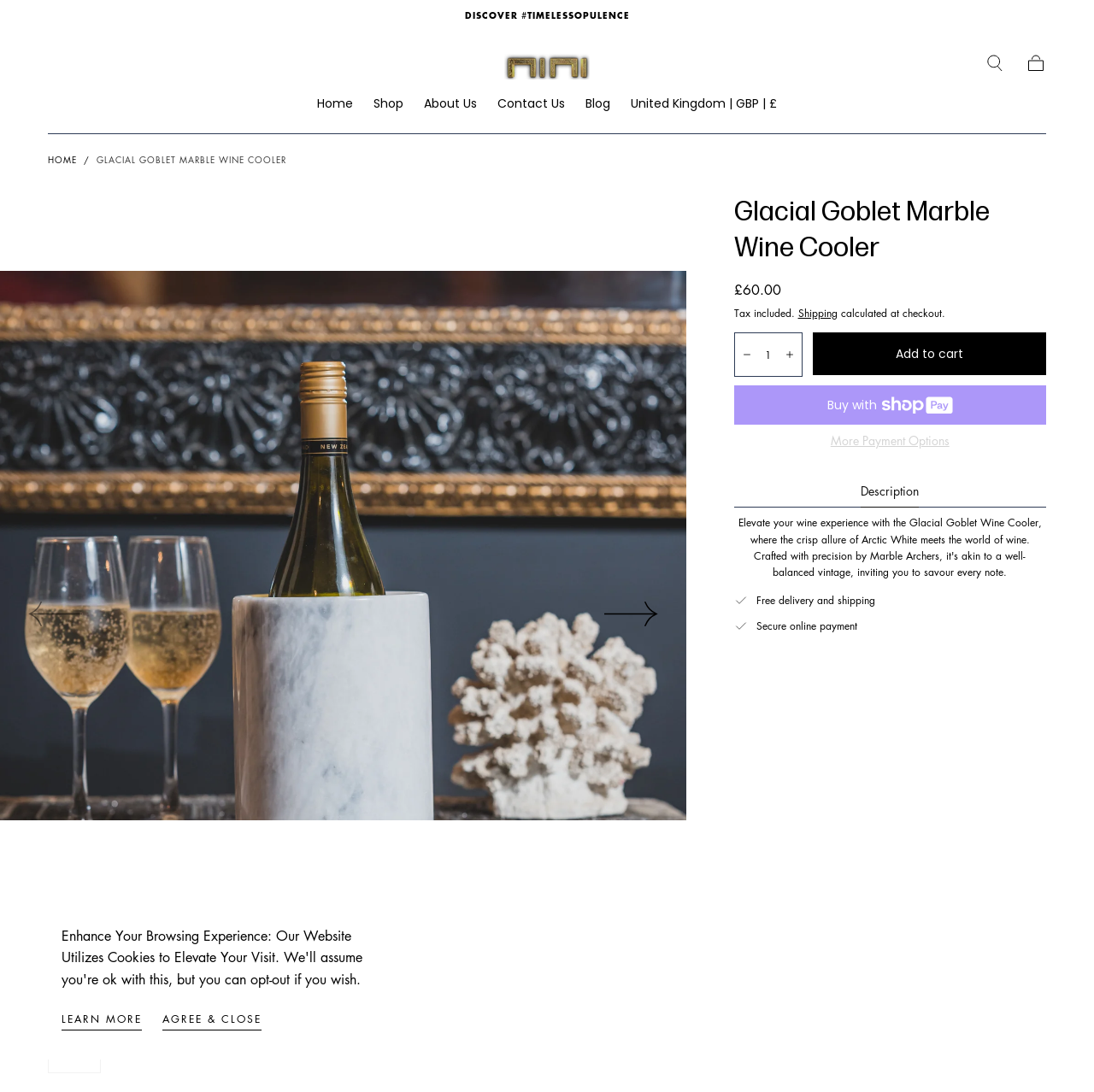What is the name of the product?
Answer the question with as much detail as possible.

I found the name of the product by looking at the heading element on the webpage, which says 'Glacial Goblet Marble Wine Cooler'.